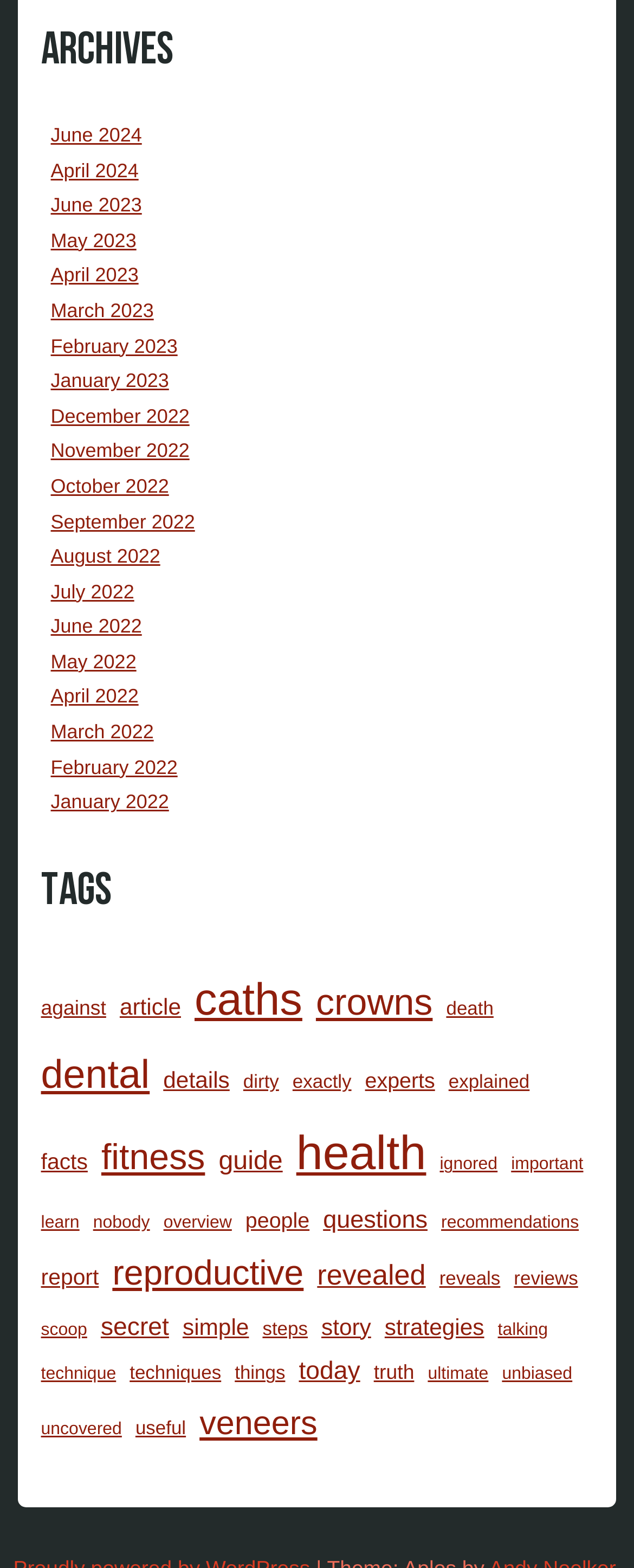Determine the bounding box coordinates of the region to click in order to accomplish the following instruction: "View Alumni Briefs". Provide the coordinates as four float numbers between 0 and 1, specifically [left, top, right, bottom].

None